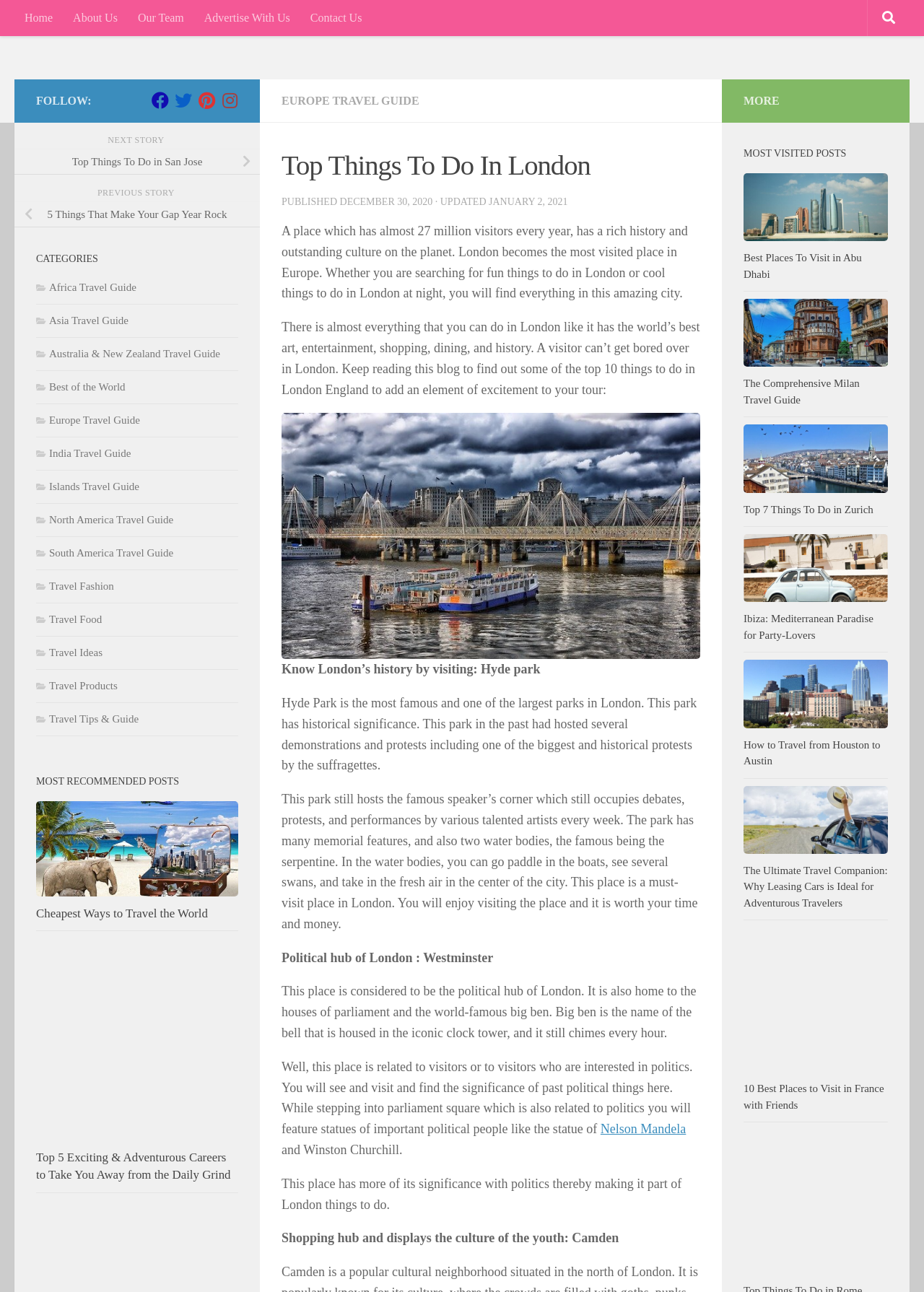Highlight the bounding box of the UI element that corresponds to this description: "The Comprehensive Milan Travel Guide".

[0.805, 0.292, 0.93, 0.314]